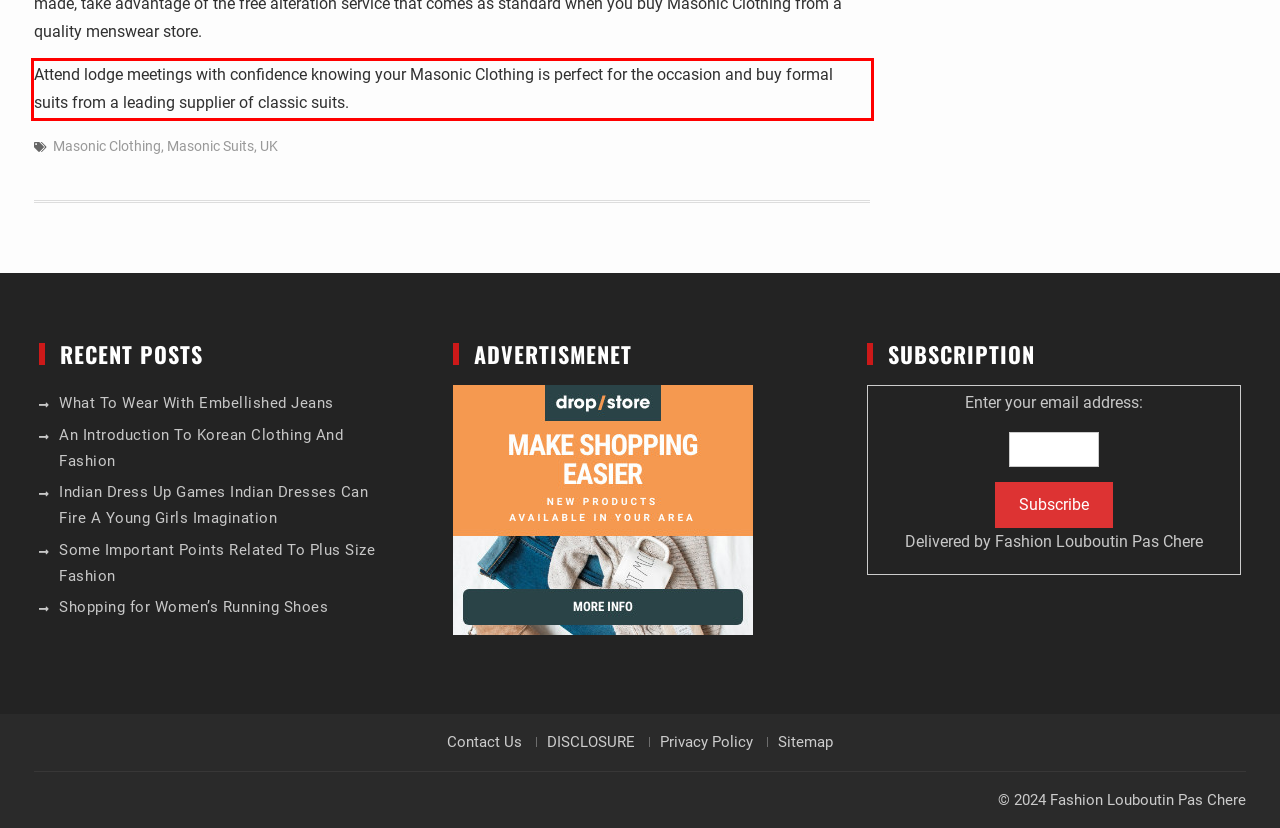Given the screenshot of the webpage, identify the red bounding box, and recognize the text content inside that red bounding box.

Attend lodge meetings with confidence knowing your Masonic Clothing is perfect for the occasion and buy formal suits from a leading supplier of classic suits.